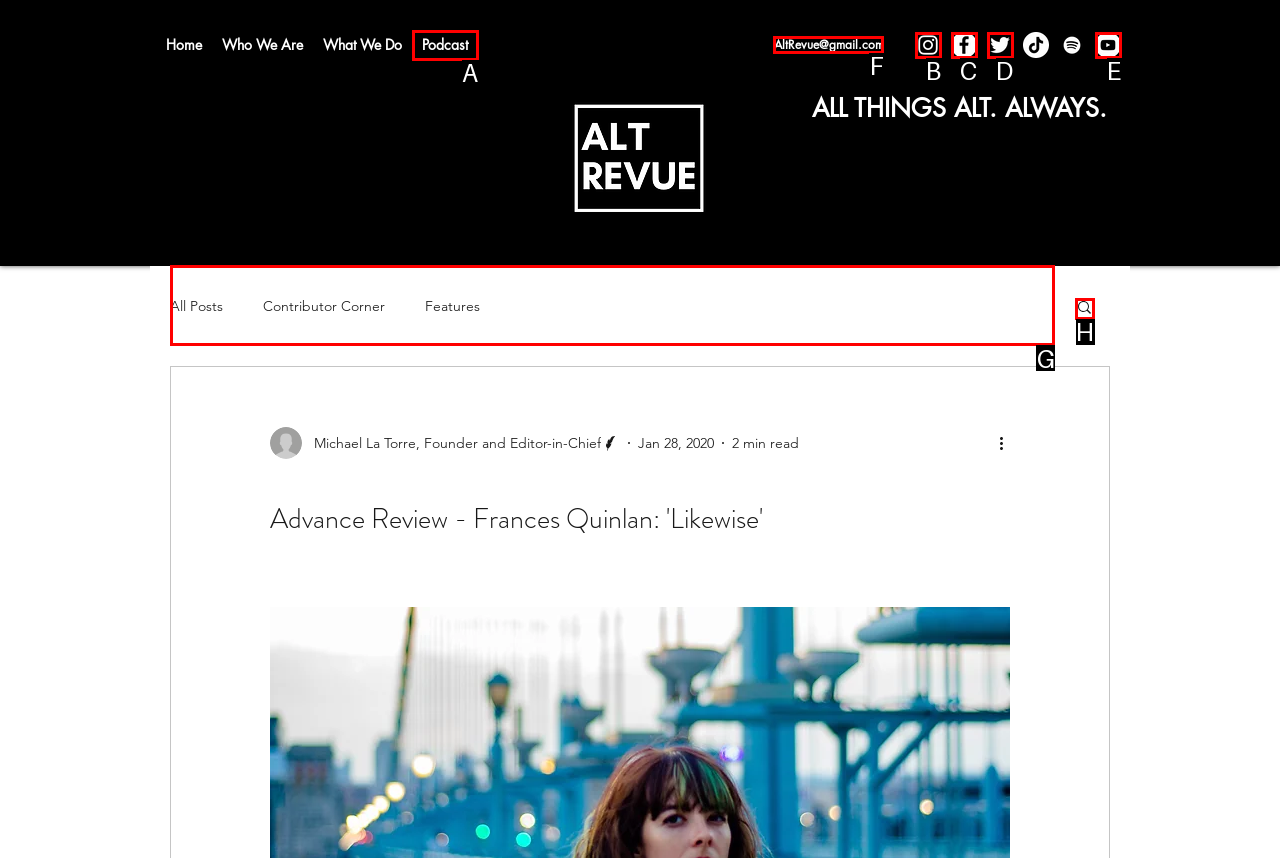Which HTML element should be clicked to fulfill the following task: Go to the blog page?
Reply with the letter of the appropriate option from the choices given.

G